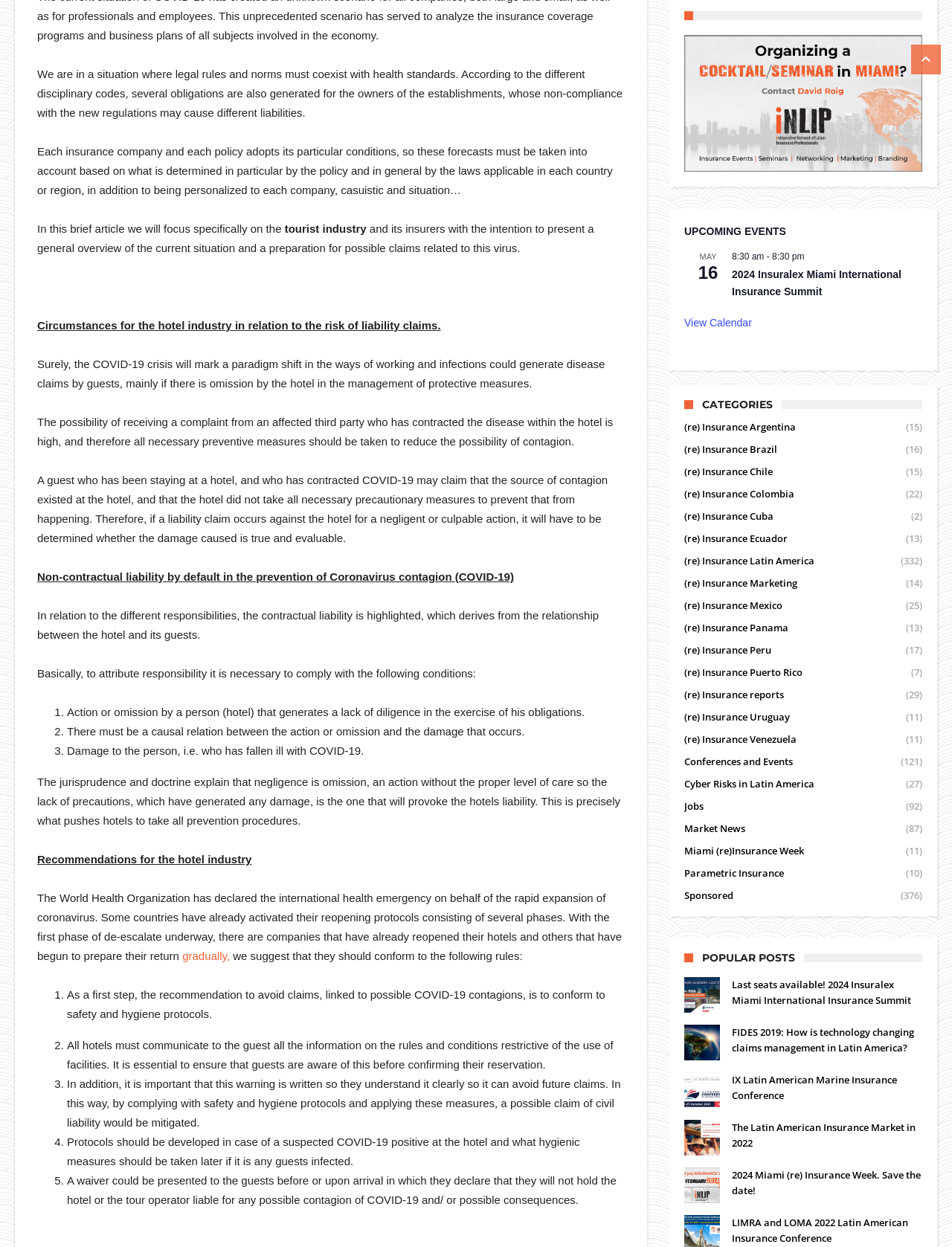Find the bounding box of the web element that fits this description: "(re) Insurance Peru".

[0.719, 0.512, 0.81, 0.53]